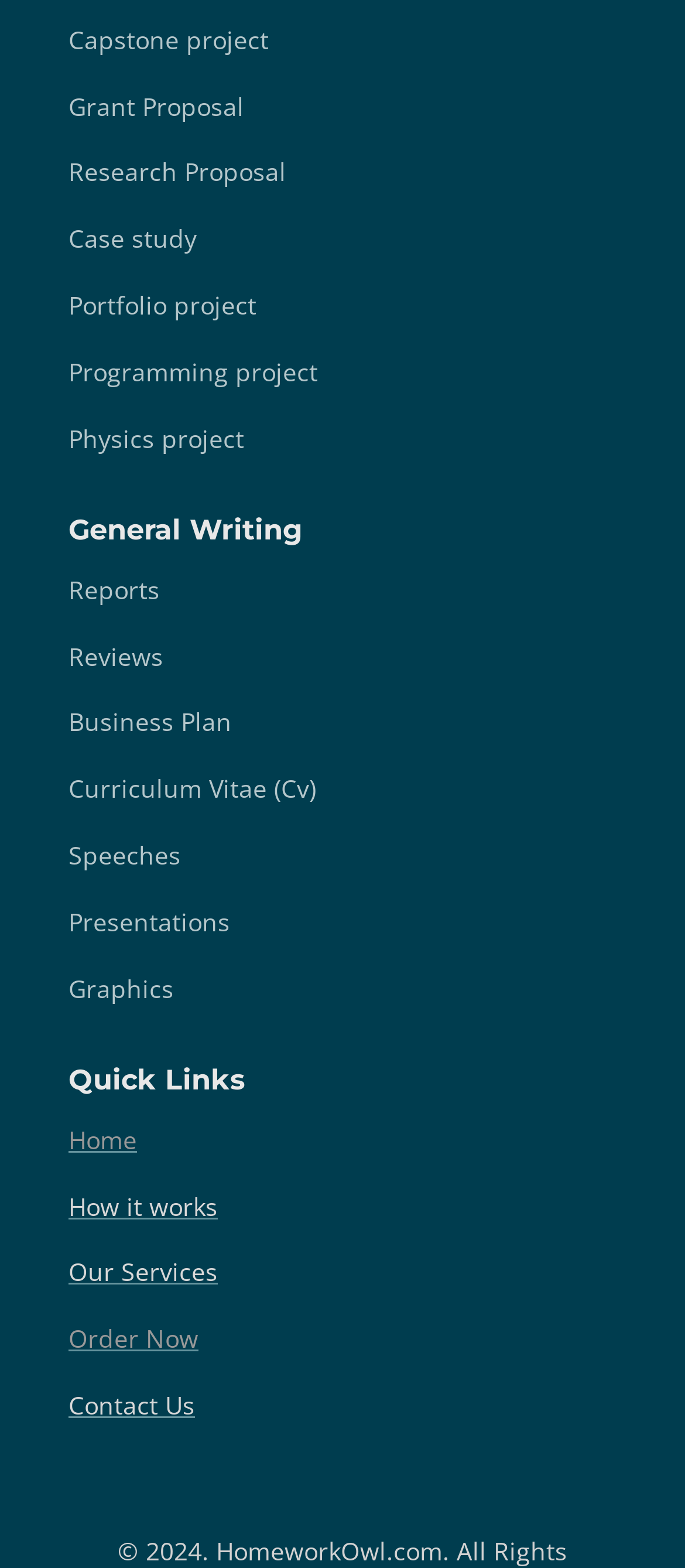What is the first type of project listed?
Using the image, respond with a single word or phrase.

Capstone project